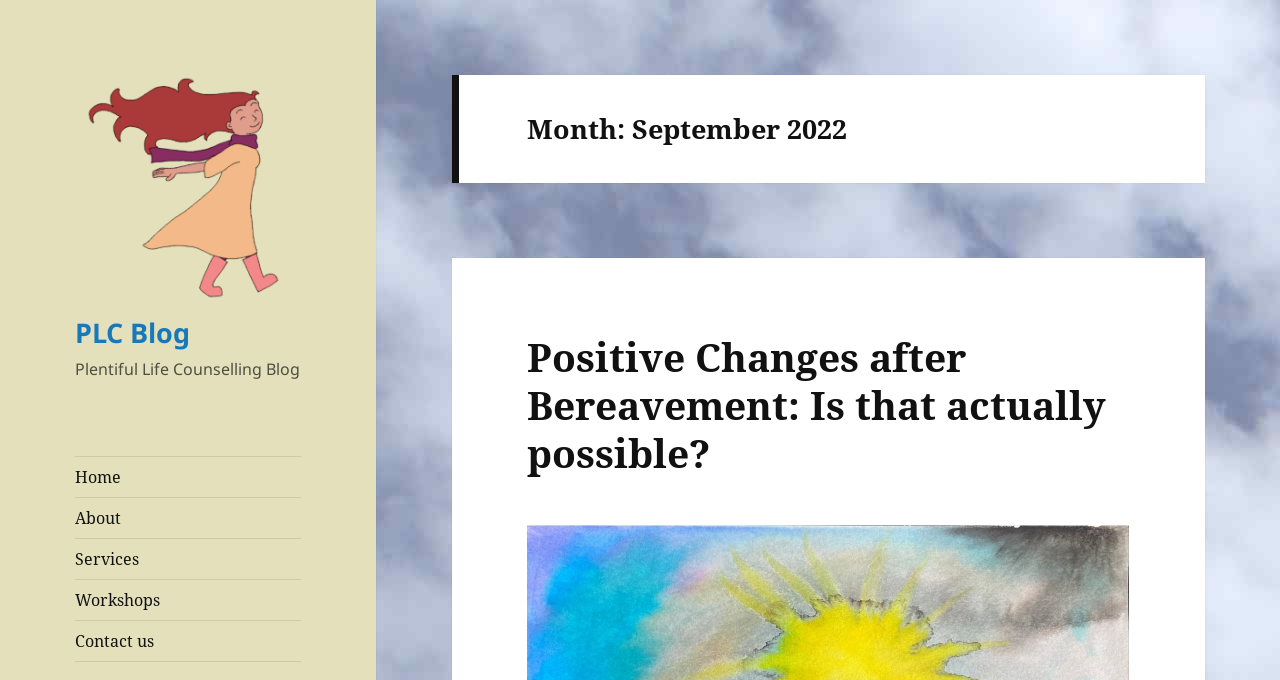Determine the bounding box coordinates of the region I should click to achieve the following instruction: "check workshops". Ensure the bounding box coordinates are four float numbers between 0 and 1, i.e., [left, top, right, bottom].

[0.059, 0.854, 0.235, 0.912]